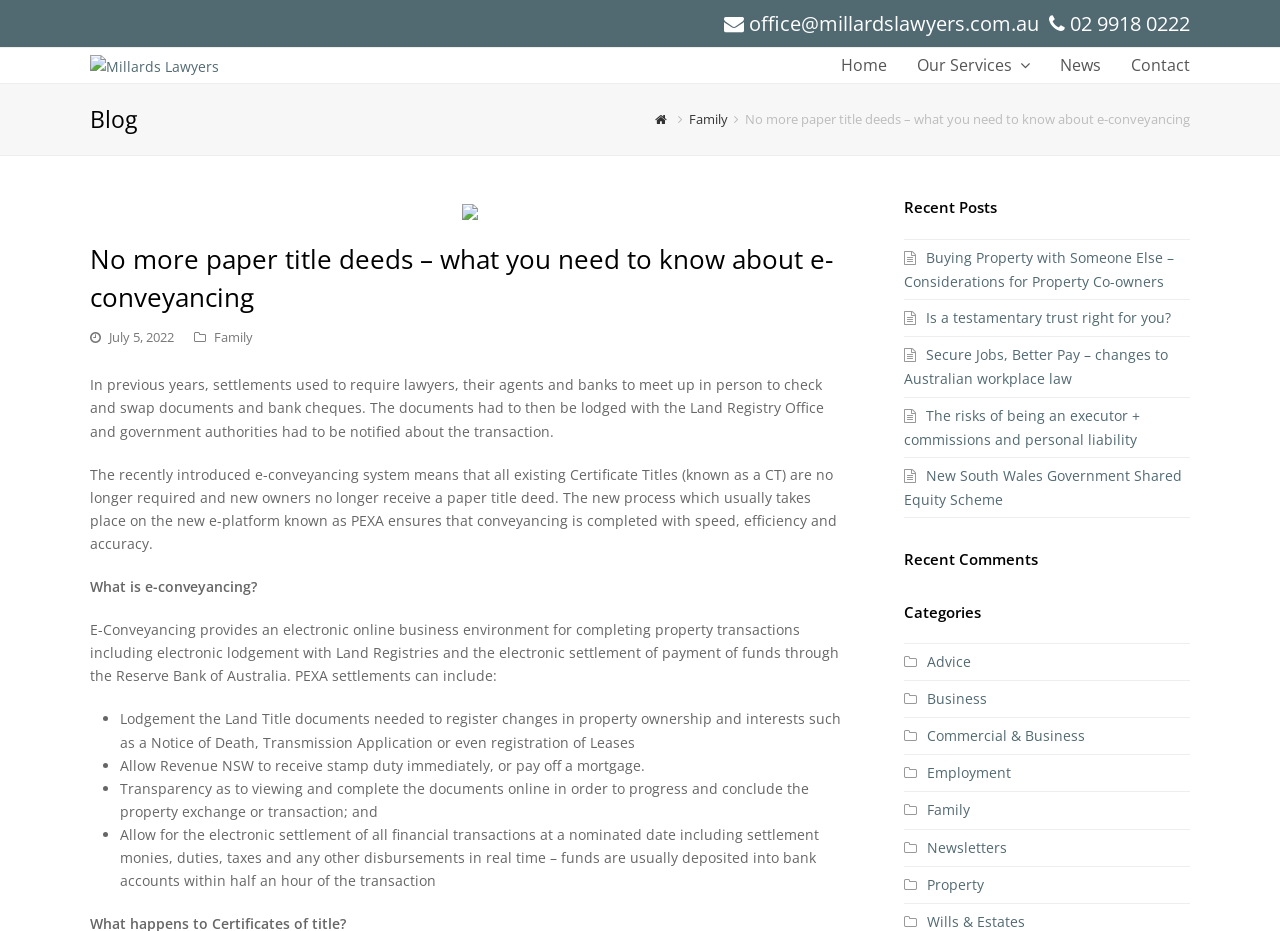Based on the element description: "alt="Millards Lawyers"", identify the bounding box coordinates for this UI element. The coordinates must be four float numbers between 0 and 1, listed as [left, top, right, bottom].

[0.07, 0.059, 0.171, 0.079]